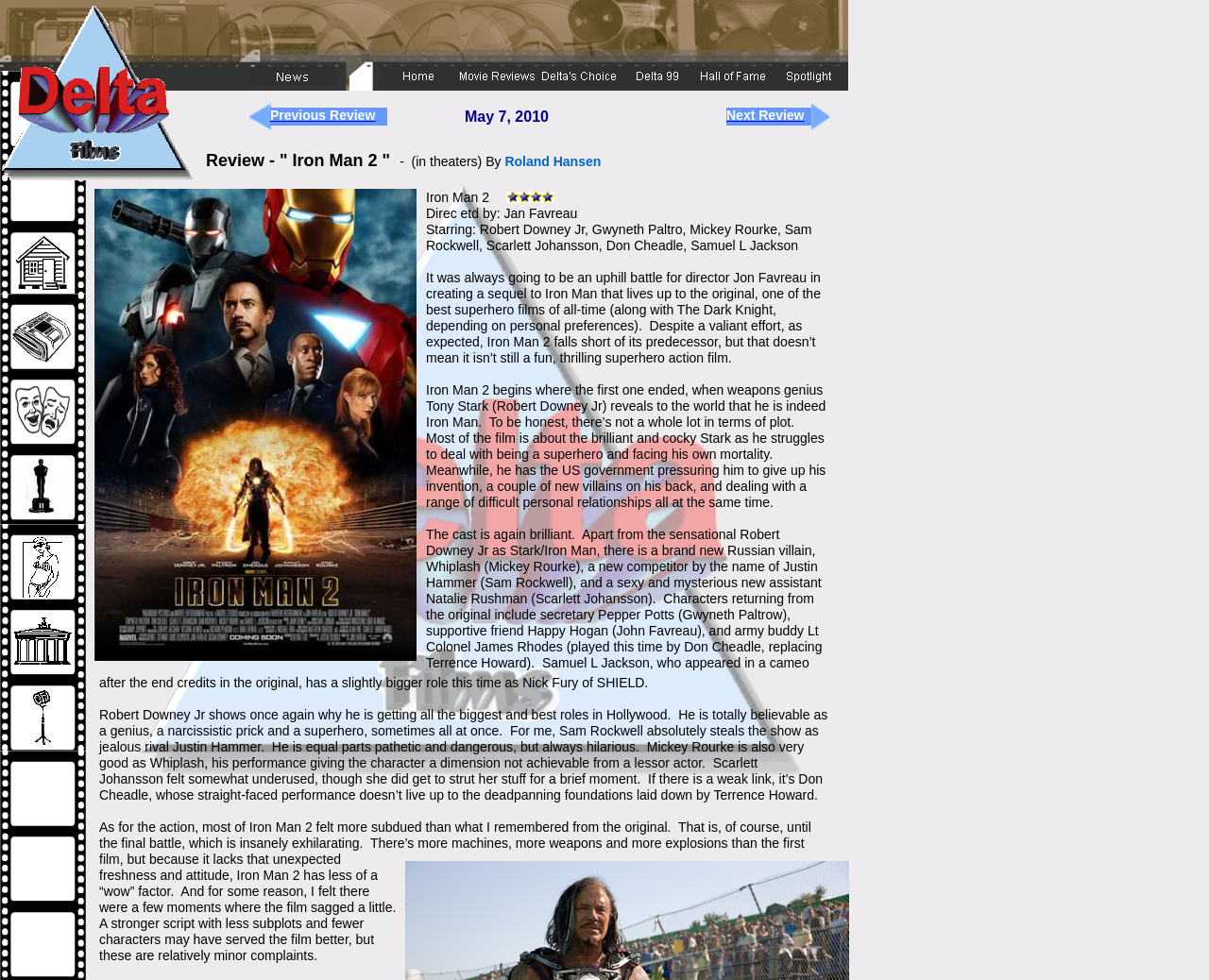Illustrate the webpage with a detailed description.

The webpage is a movie review of Iron Man 2. At the top, there is a navigation menu with links to "NEWS", "REVIEWS", "DELTA'S CHOICE AWARDS", "HALL OF FAME", "99 MOST DESIRABLE WOMEN", and "HOME". Below the menu, there is a table with links to "Previous Review" and "Next Review".

The main content of the webpage is a review of the movie Iron Man 2. The review is divided into several paragraphs, with the title "Review - 'Iron Man 2'" at the top. The review discusses the movie's plot, characters, and action scenes. It also compares the movie to its predecessor, Iron Man.

To the left of the review, there is a column with links to other reviews and articles on the website. At the bottom of the webpage, there is a footer with links to other sections of the website.

The review is written in a casual and conversational tone, with the author sharing their opinions and thoughts on the movie. The text is accompanied by several images, including a banner with the title "Delta Films Movie Review - Iron Man 2" and images of the movie's characters and scenes.